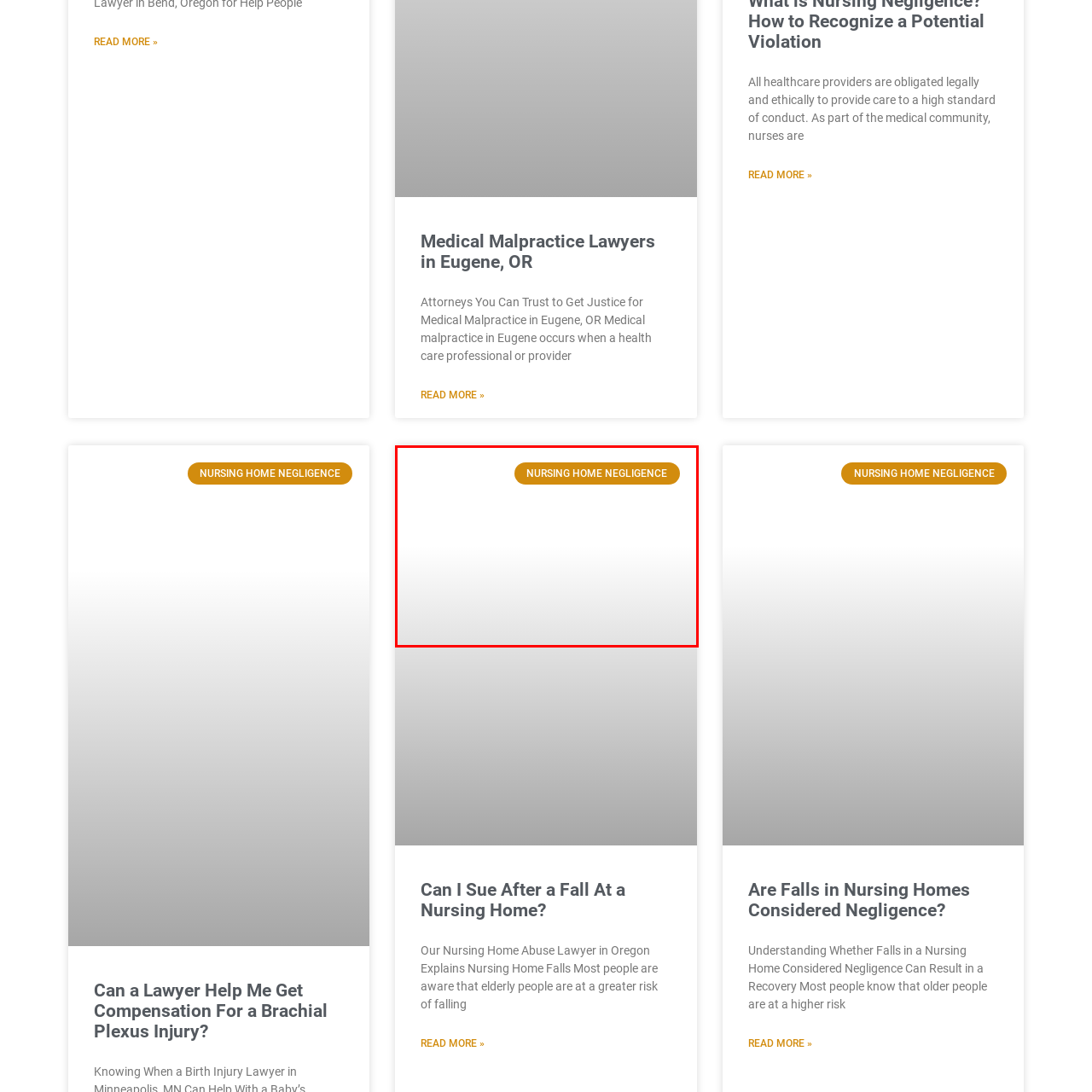Use the image within the highlighted red box to answer the following question with a single word or phrase:
What is the topic emphasized in the image?

Nursing home negligence